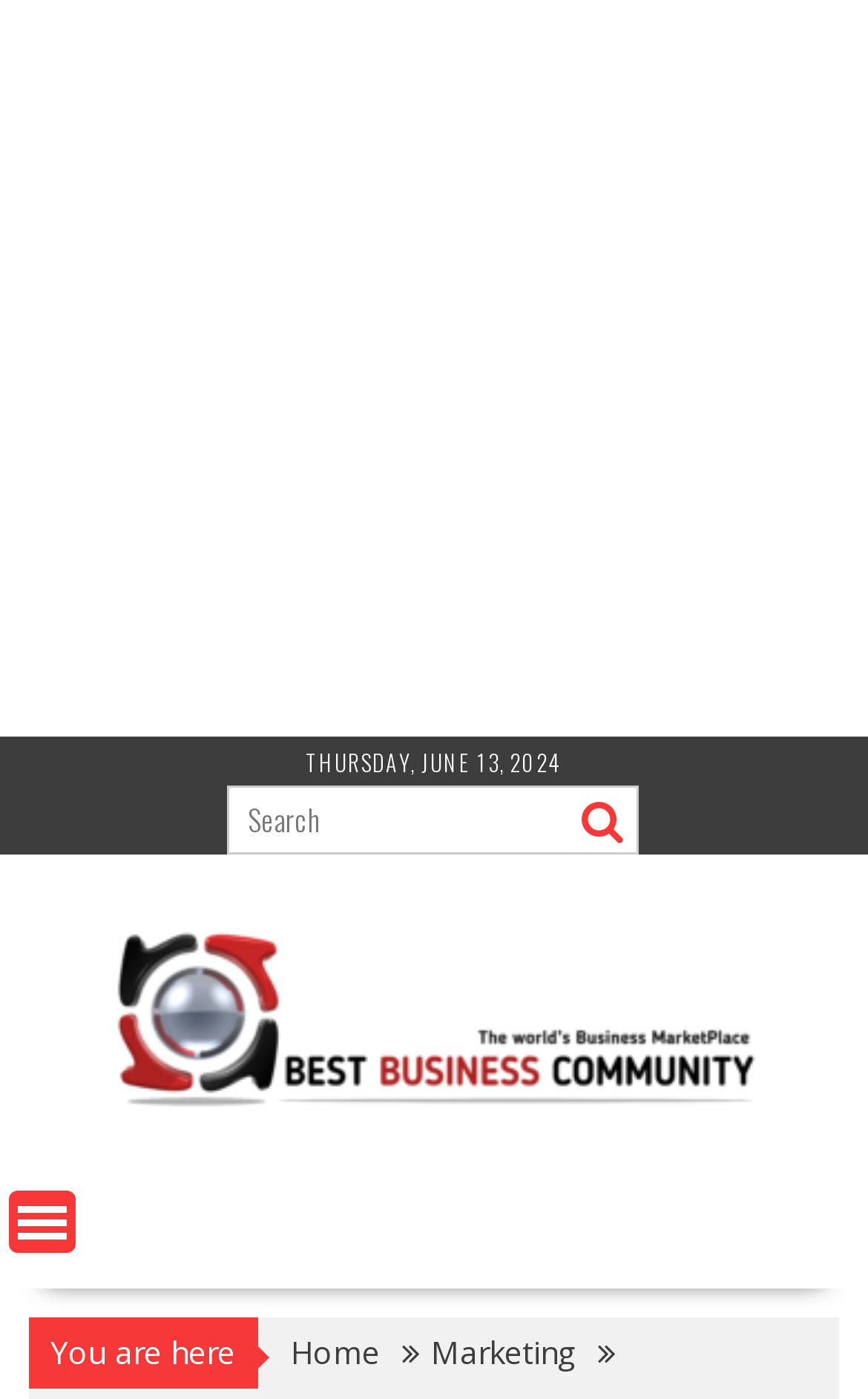Extract the bounding box of the UI element described as: "January 20, 2024January 20, 2024".

None